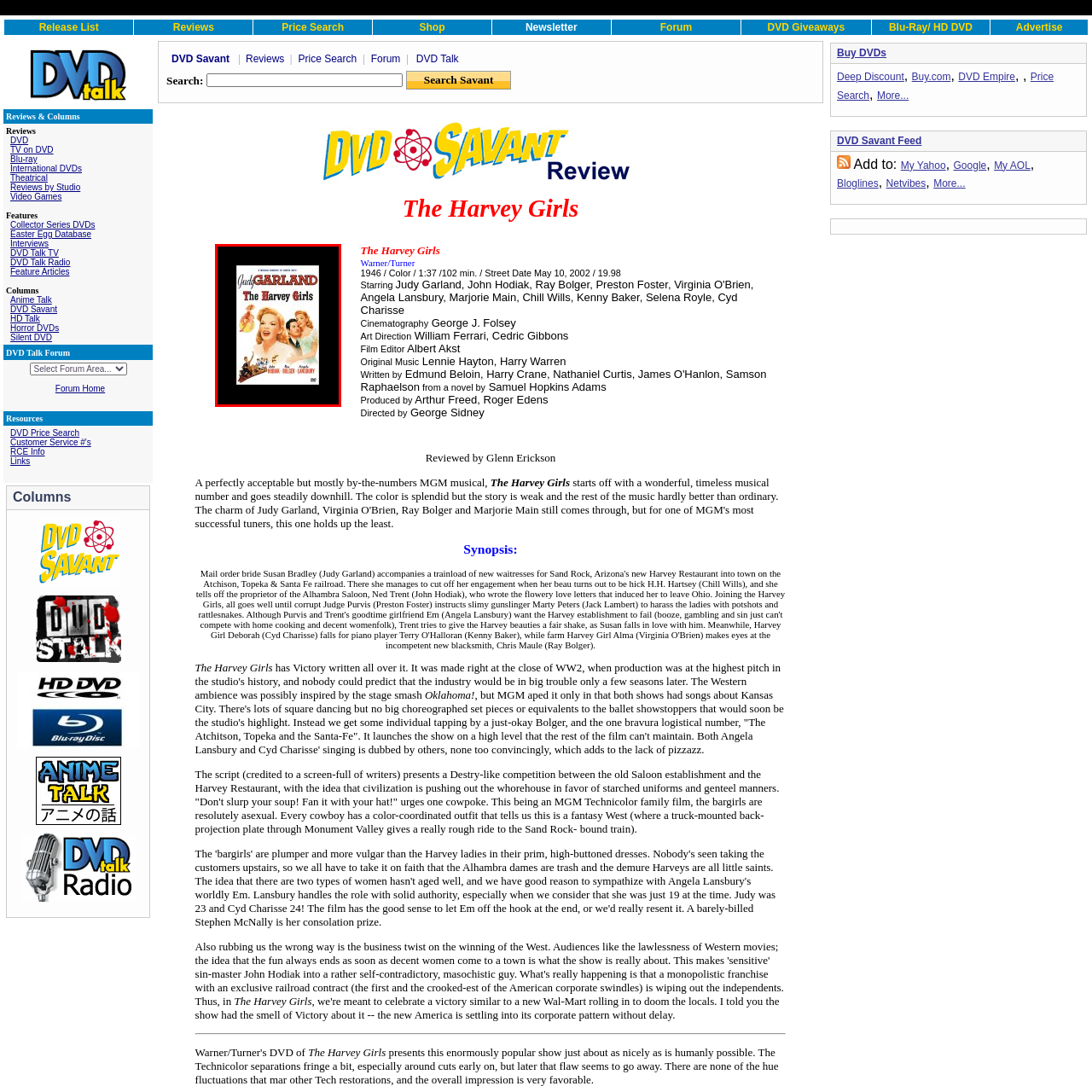Who is the main star of the film?
Look at the image within the red bounding box and respond with a single word or phrase.

Judy Garland